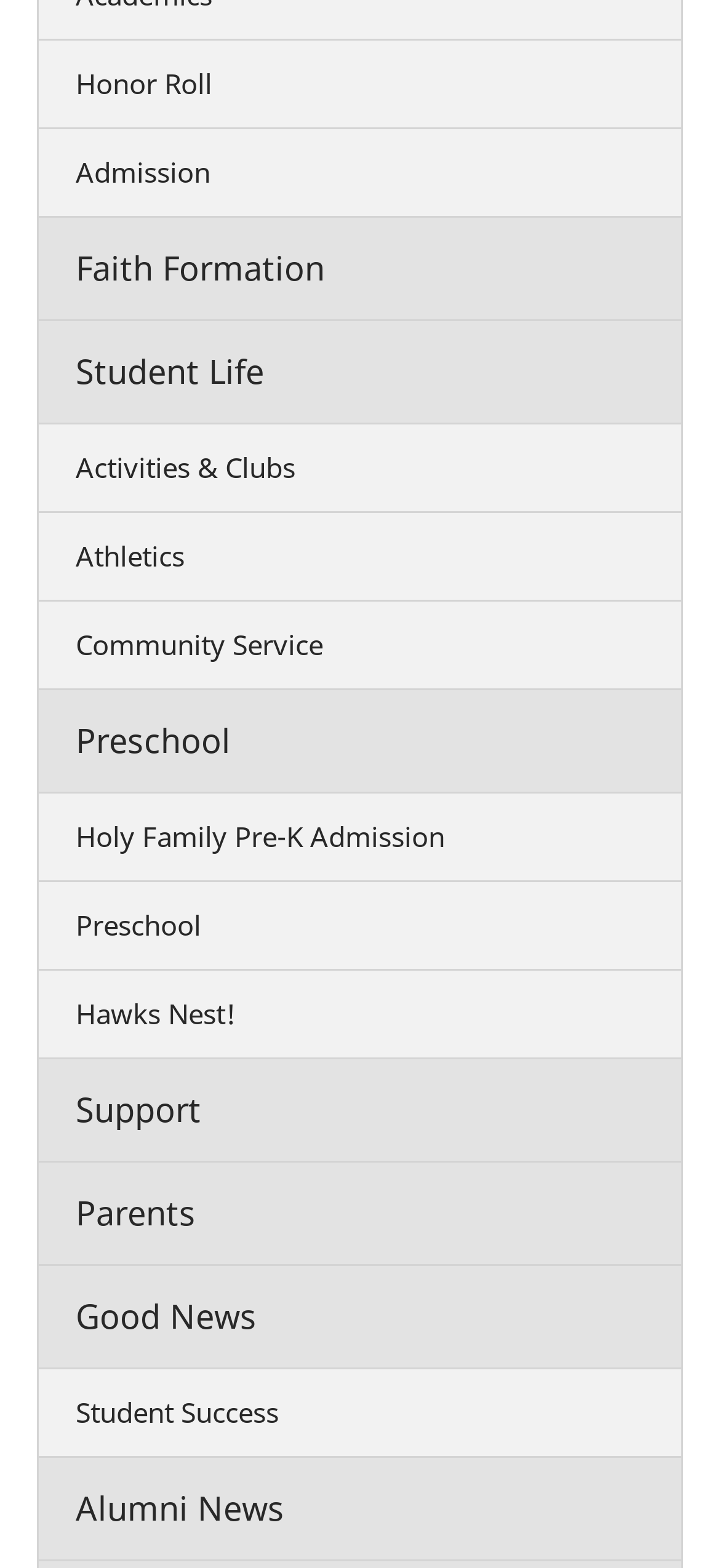Please predict the bounding box coordinates (top-left x, top-left y, bottom-right x, bottom-right y) for the UI element in the screenshot that fits the description: Holy Family Pre-K Admission

[0.051, 0.505, 0.949, 0.562]